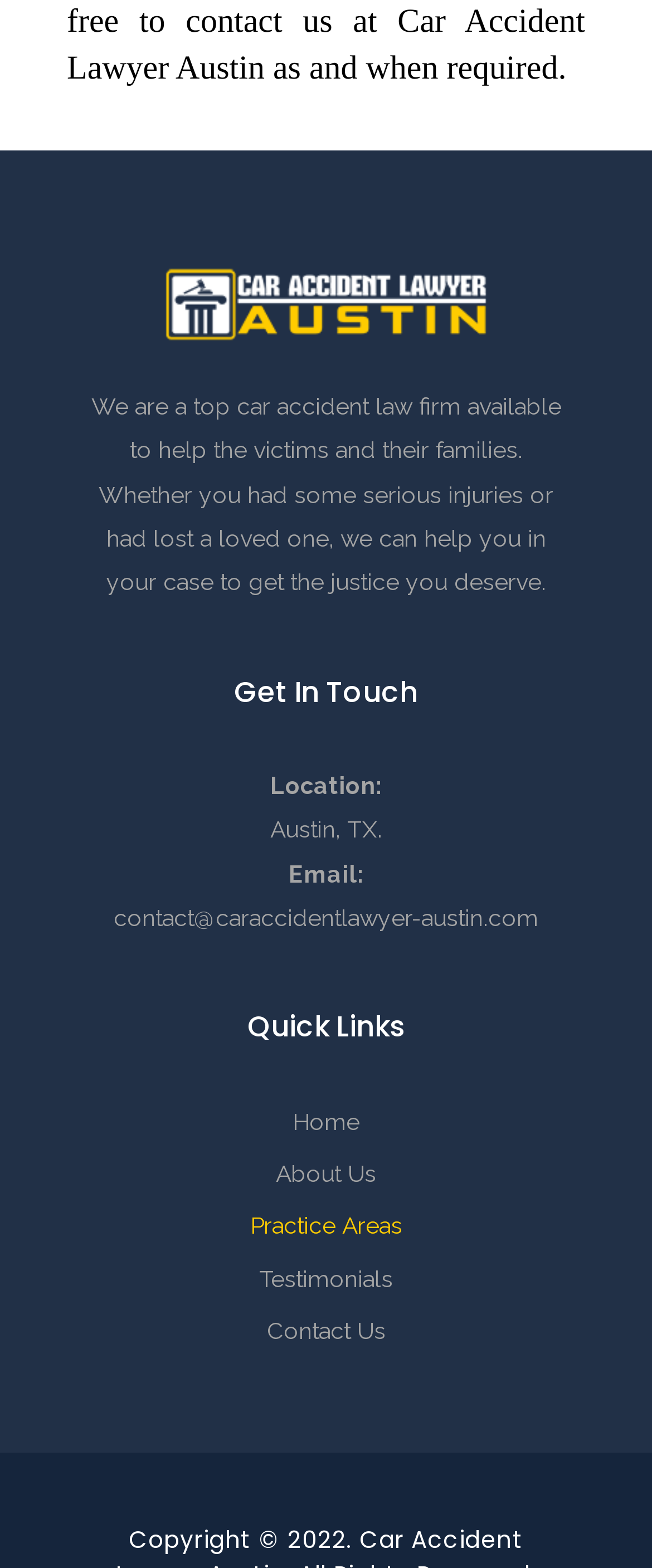What is the email address of the car accident law firm?
Look at the webpage screenshot and answer the question with a detailed explanation.

I found the email address of the car accident law firm by looking at the 'Get In Touch' section, where it says 'Email:' followed by a link with the email address 'contact@caraccidentlawyer-austin.com'.